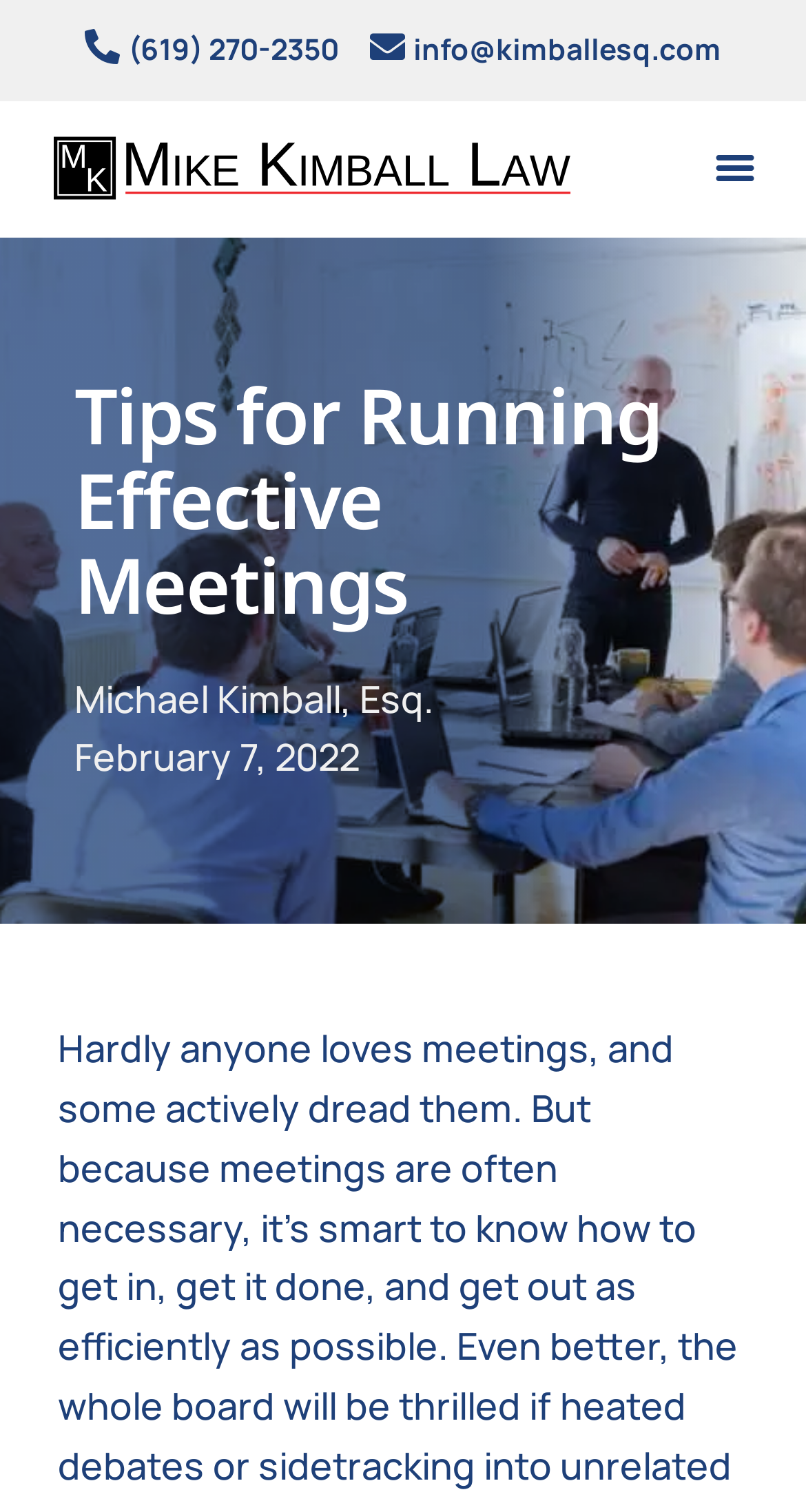Locate the bounding box coordinates of the UI element described by: "« All Events". The bounding box coordinates should consist of four float numbers between 0 and 1, i.e., [left, top, right, bottom].

None